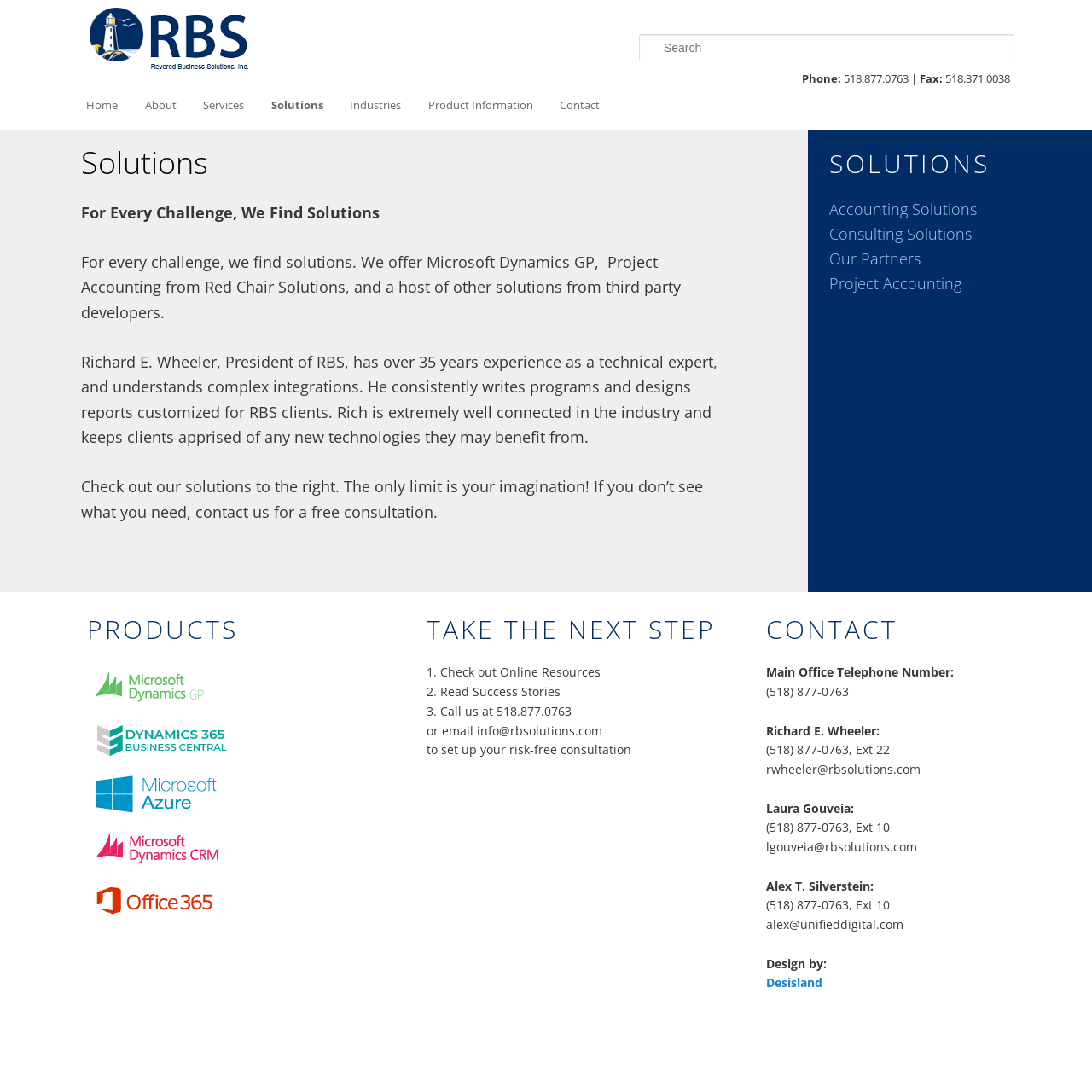Determine the bounding box coordinates of the clickable element to complete this instruction: "Check out Accounting Solutions". Provide the coordinates in the format of four float numbers between 0 and 1, [left, top, right, bottom].

[0.759, 0.182, 0.895, 0.201]